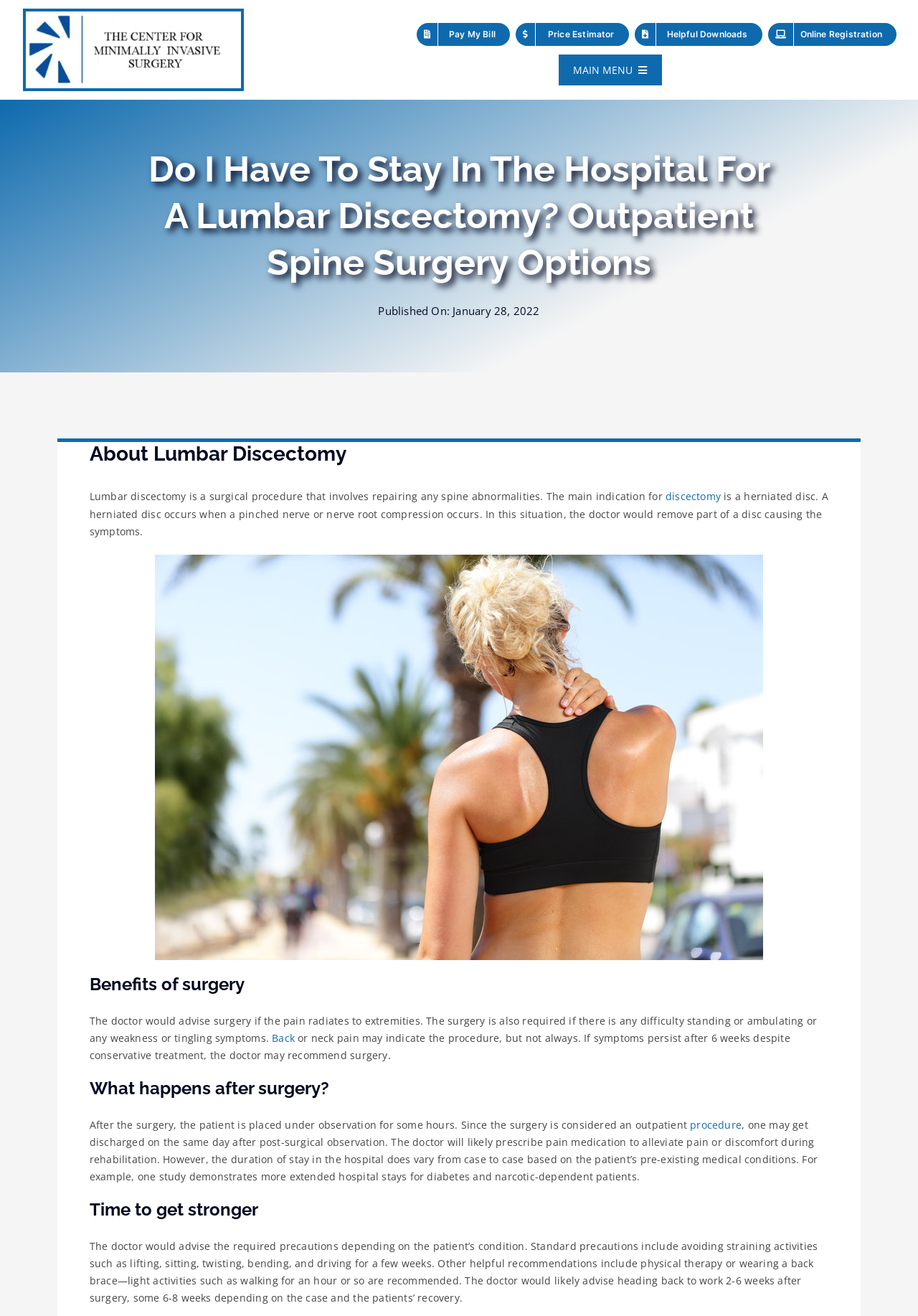Carefully examine the image and provide an in-depth answer to the question: What is lumbar discectomy?

Based on the webpage content, lumbar discectomy is a surgical procedure that involves repairing any spine abnormalities, as mentioned in the section 'About Lumbar Discectomy'.